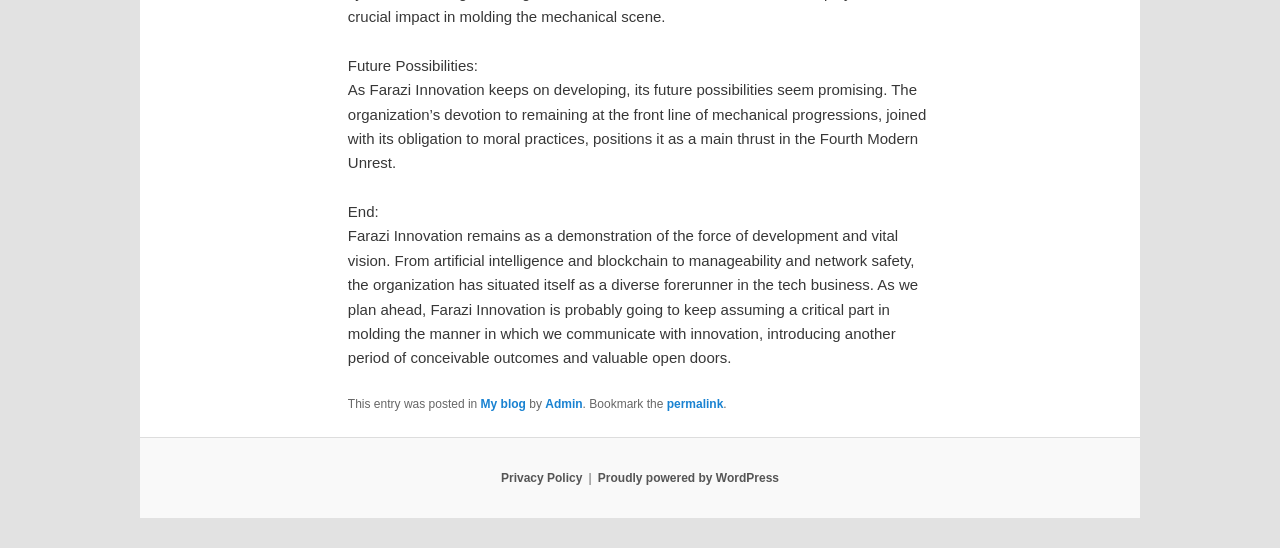Given the webpage screenshot, identify the bounding box of the UI element that matches this description: "name="list_s_date" placeholder="Start date"".

None